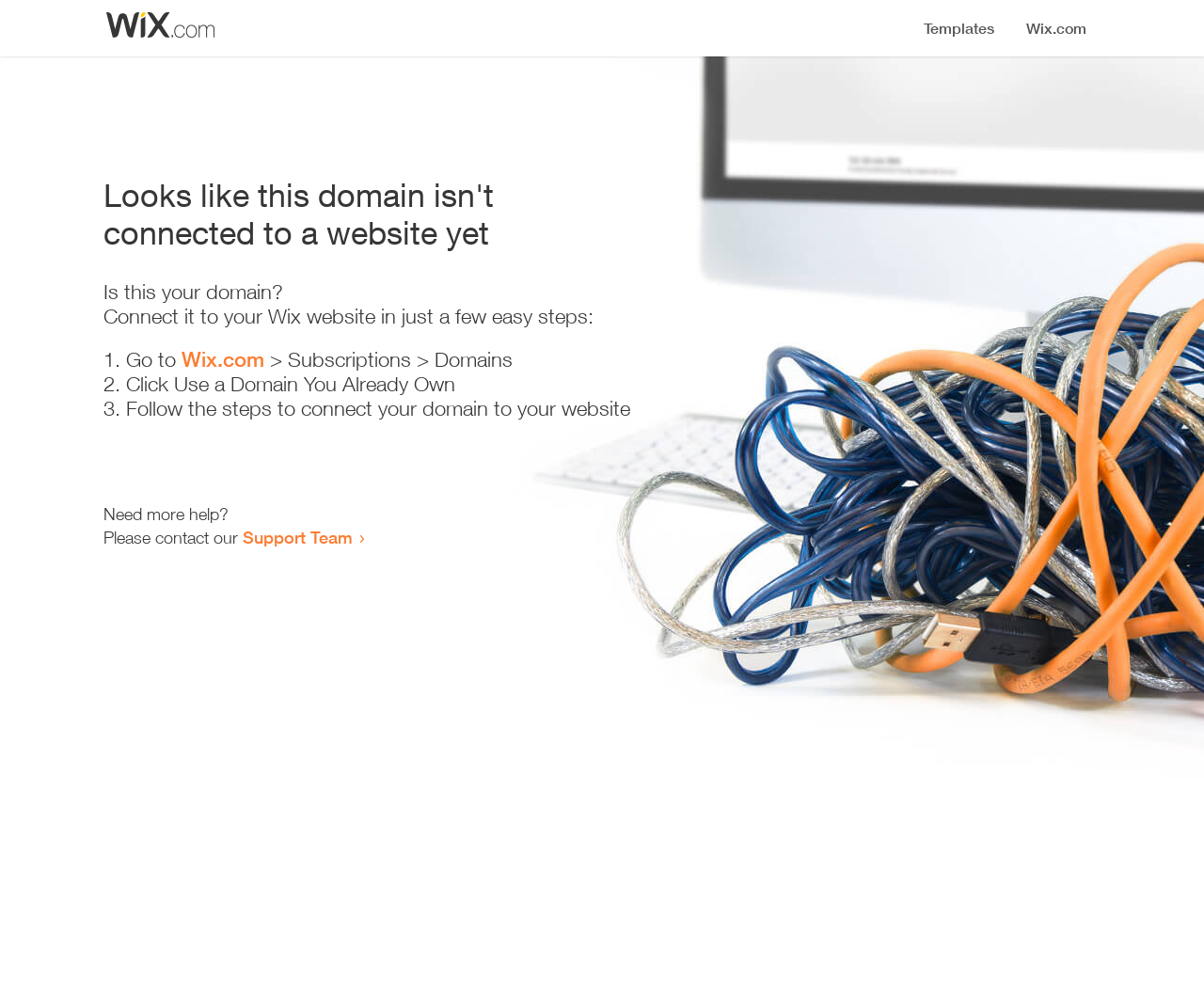Using the format (top-left x, top-left y, bottom-right x, bottom-right y), and given the element description, identify the bounding box coordinates within the screenshot: Support Team

[0.202, 0.536, 0.293, 0.557]